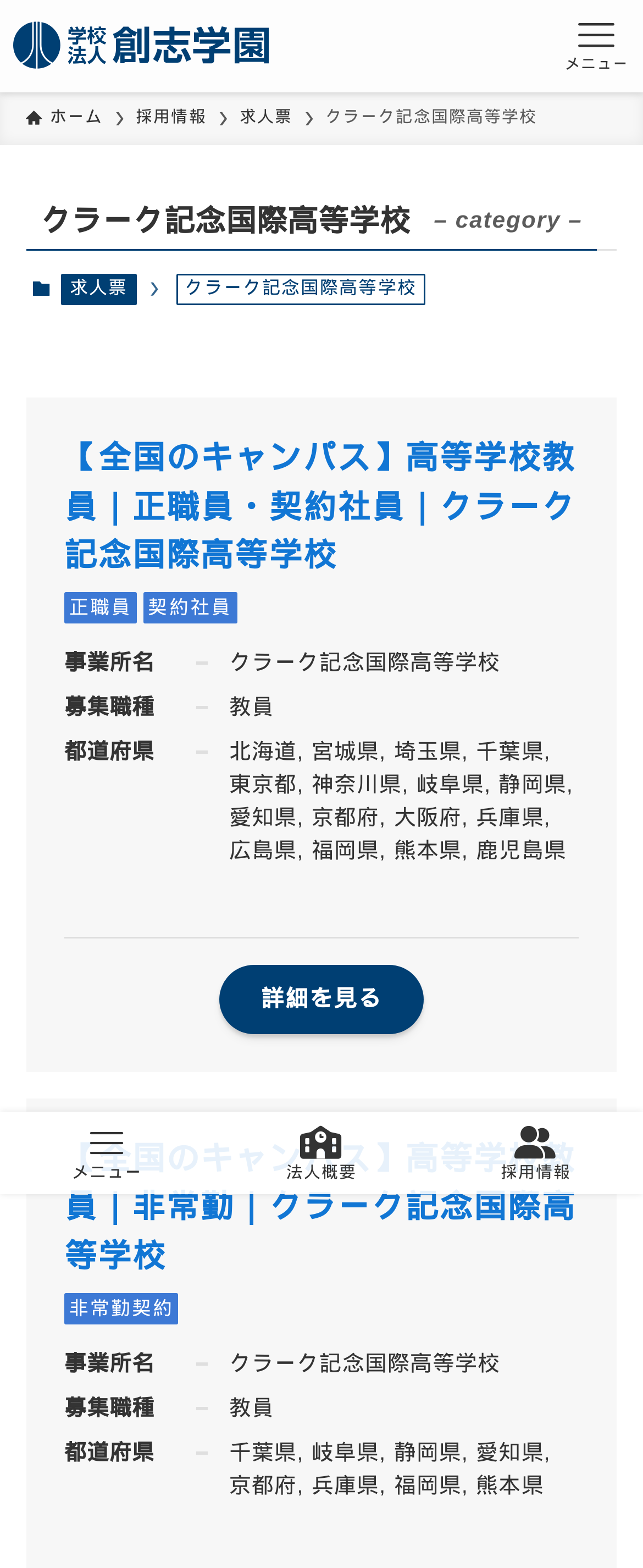Using the element description 法人概要, predict the bounding box coordinates for the UI element. Provide the coordinates in (top-left x, top-left y, bottom-right x, bottom-right y) format with values ranging from 0 to 1.

[0.333, 0.718, 0.667, 0.754]